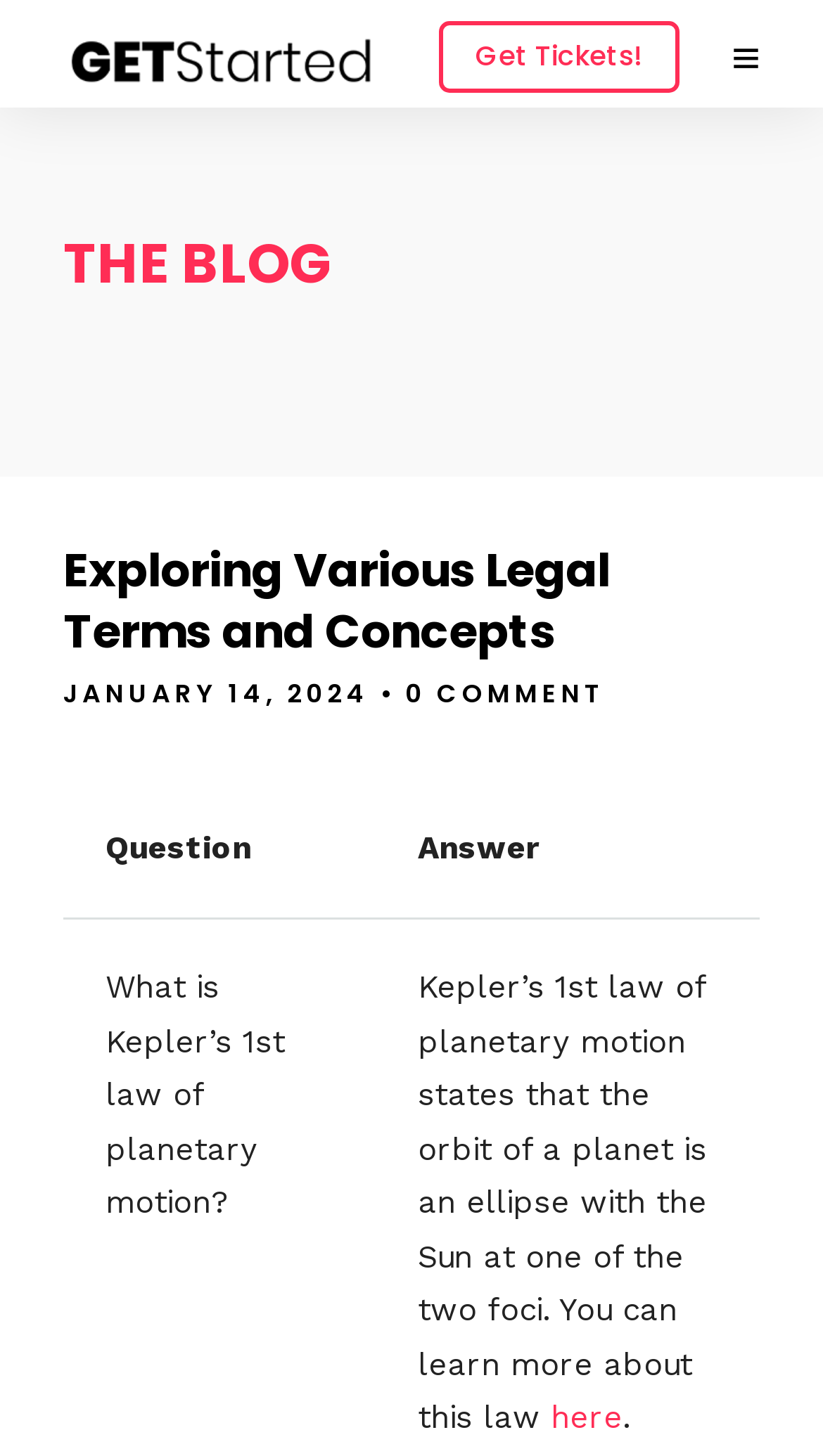Extract the bounding box coordinates for the described element: "parent_node: Get Tickets!". The coordinates should be represented as four float numbers between 0 and 1: [left, top, right, bottom].

[0.89, 0.026, 0.923, 0.058]